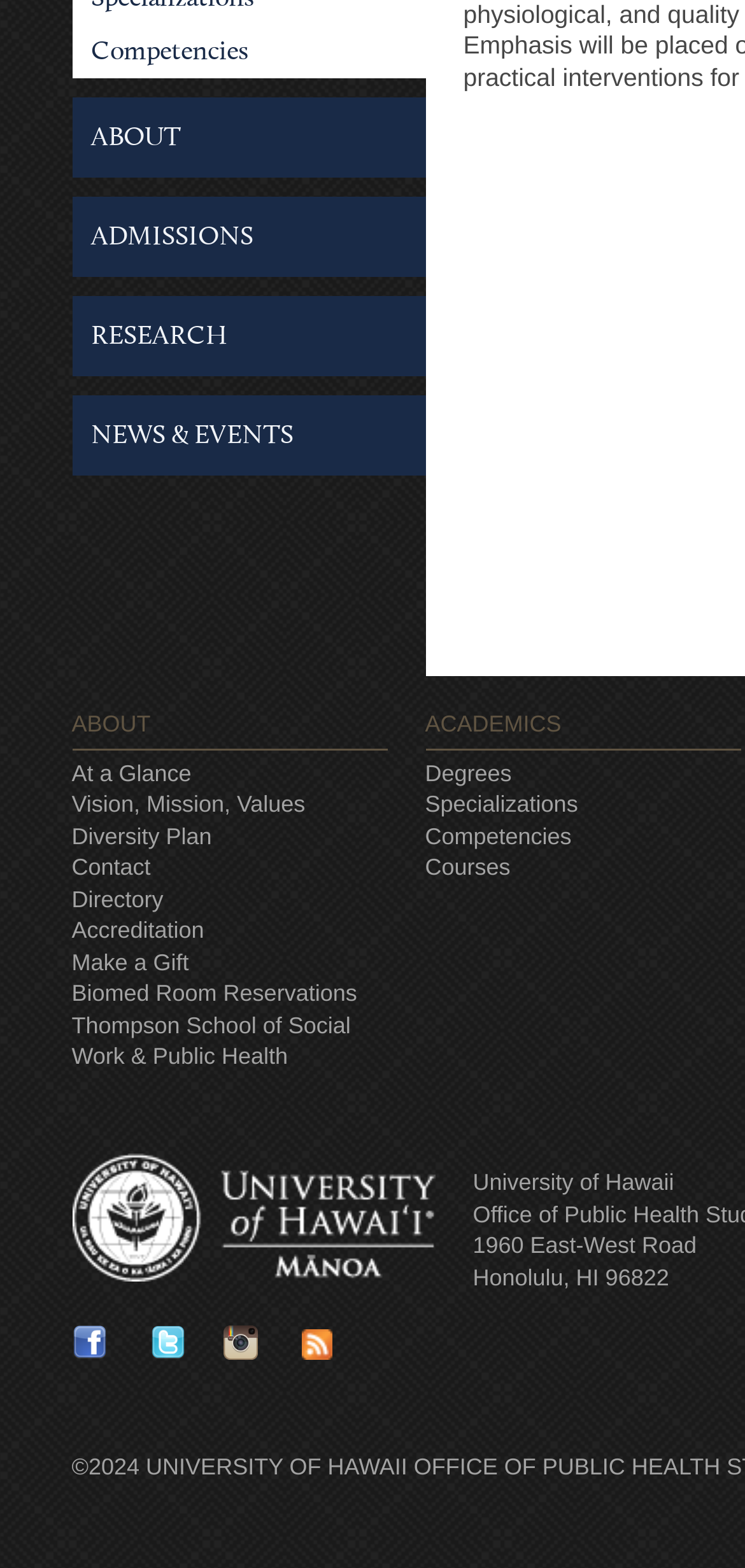Predict the bounding box of the UI element based on this description: "December 26, 2019".

None